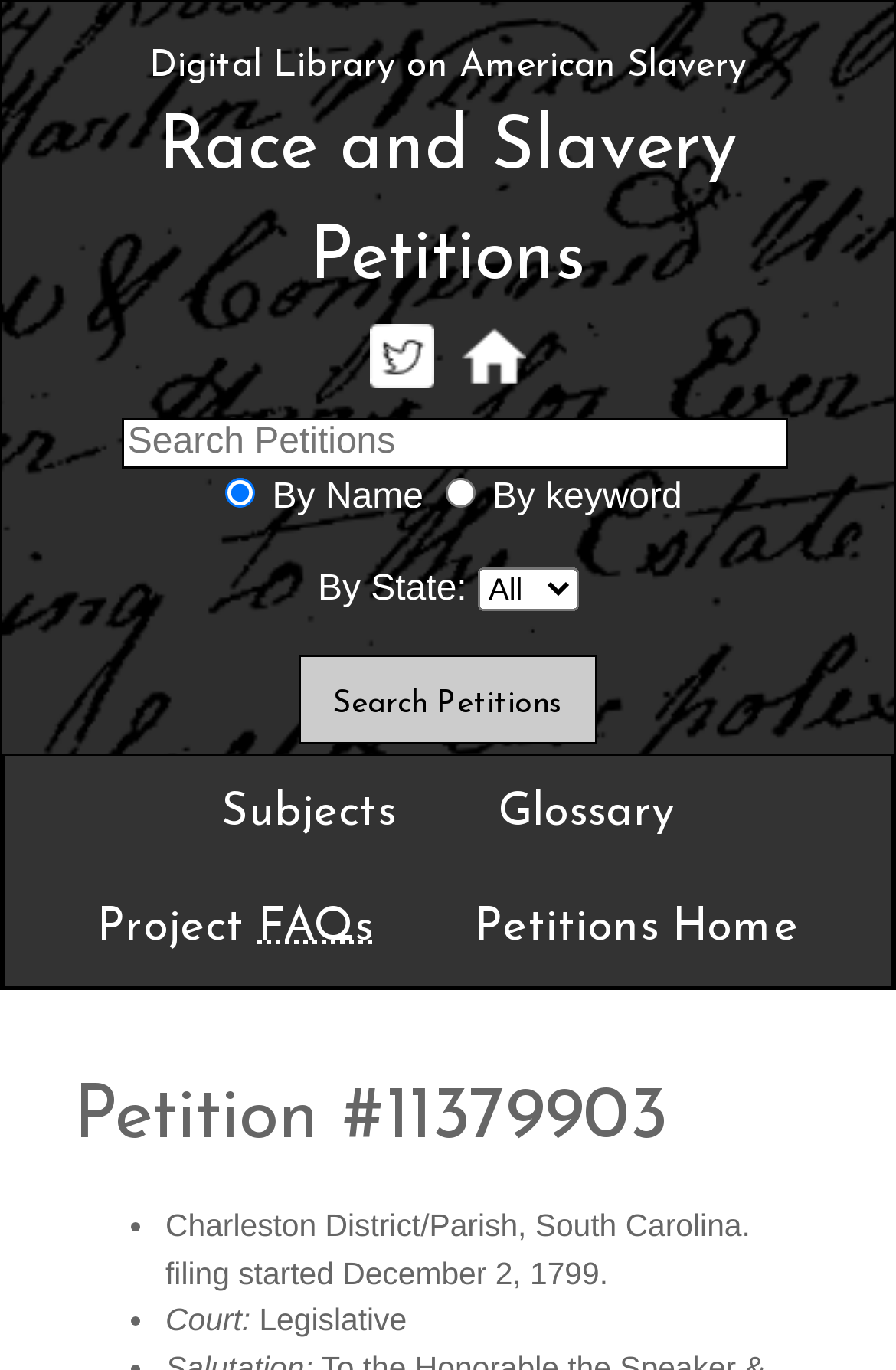Could you determine the bounding box coordinates of the clickable element to complete the instruction: "Select By keyword"? Provide the coordinates as four float numbers between 0 and 1, i.e., [left, top, right, bottom].

[0.497, 0.349, 0.53, 0.371]